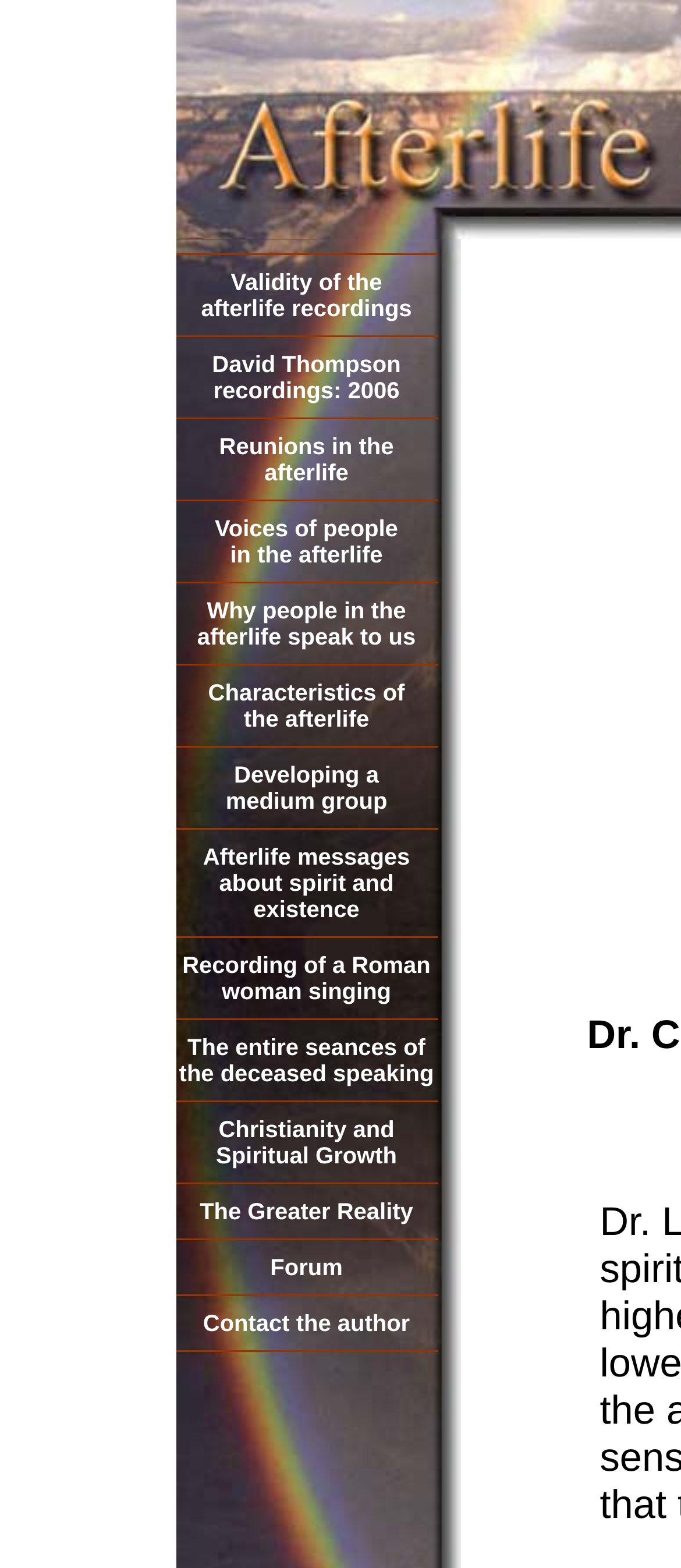Select the bounding box coordinates of the element I need to click to carry out the following instruction: "Go to Movies".

None